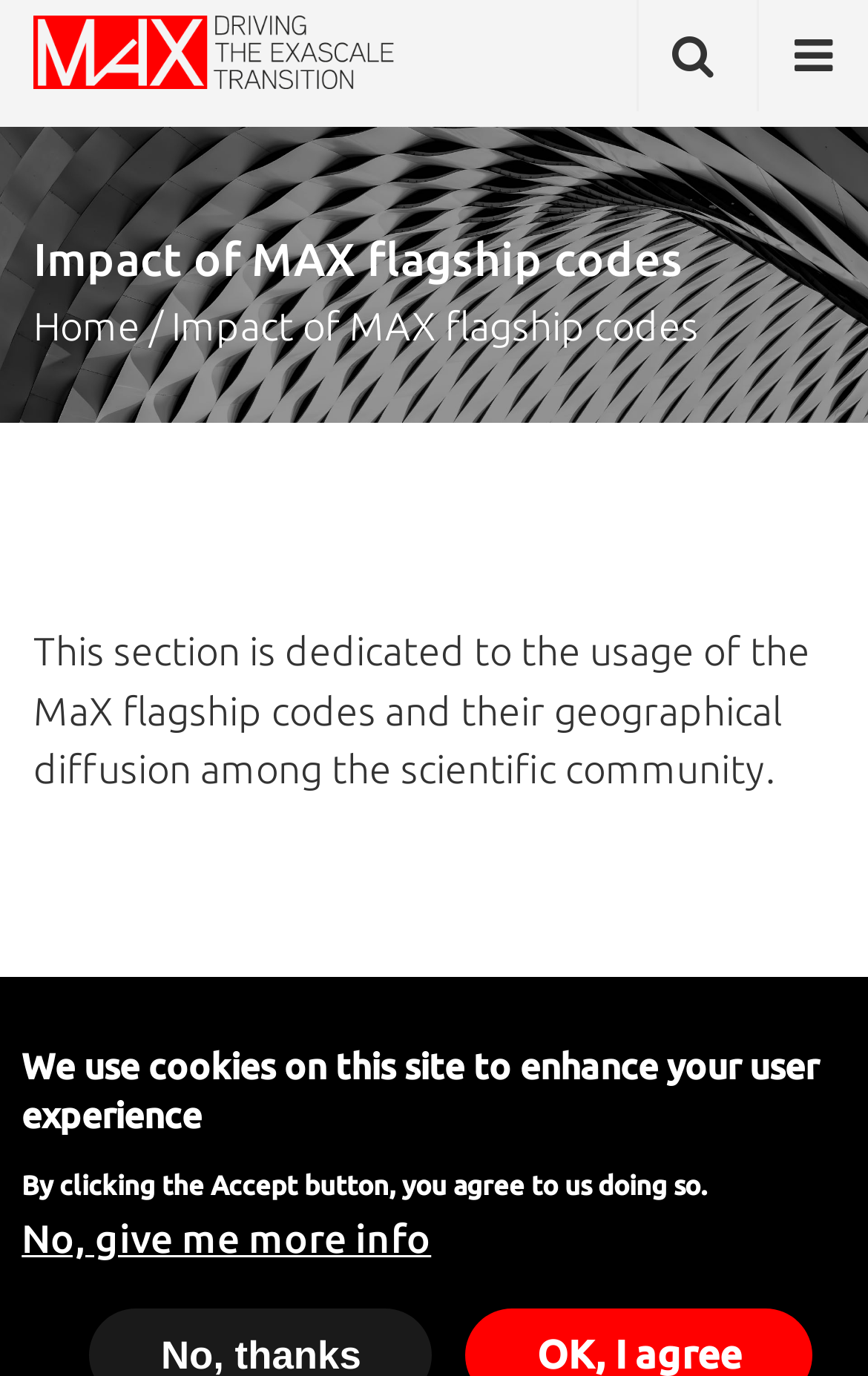From the element description Skip to main content, predict the bounding box coordinates of the UI element. The coordinates must be specified in the format (top-left x, top-left y, bottom-right x, bottom-right y) and should be within the 0 to 1 range.

[0.0, 0.0, 0.418, 0.002]